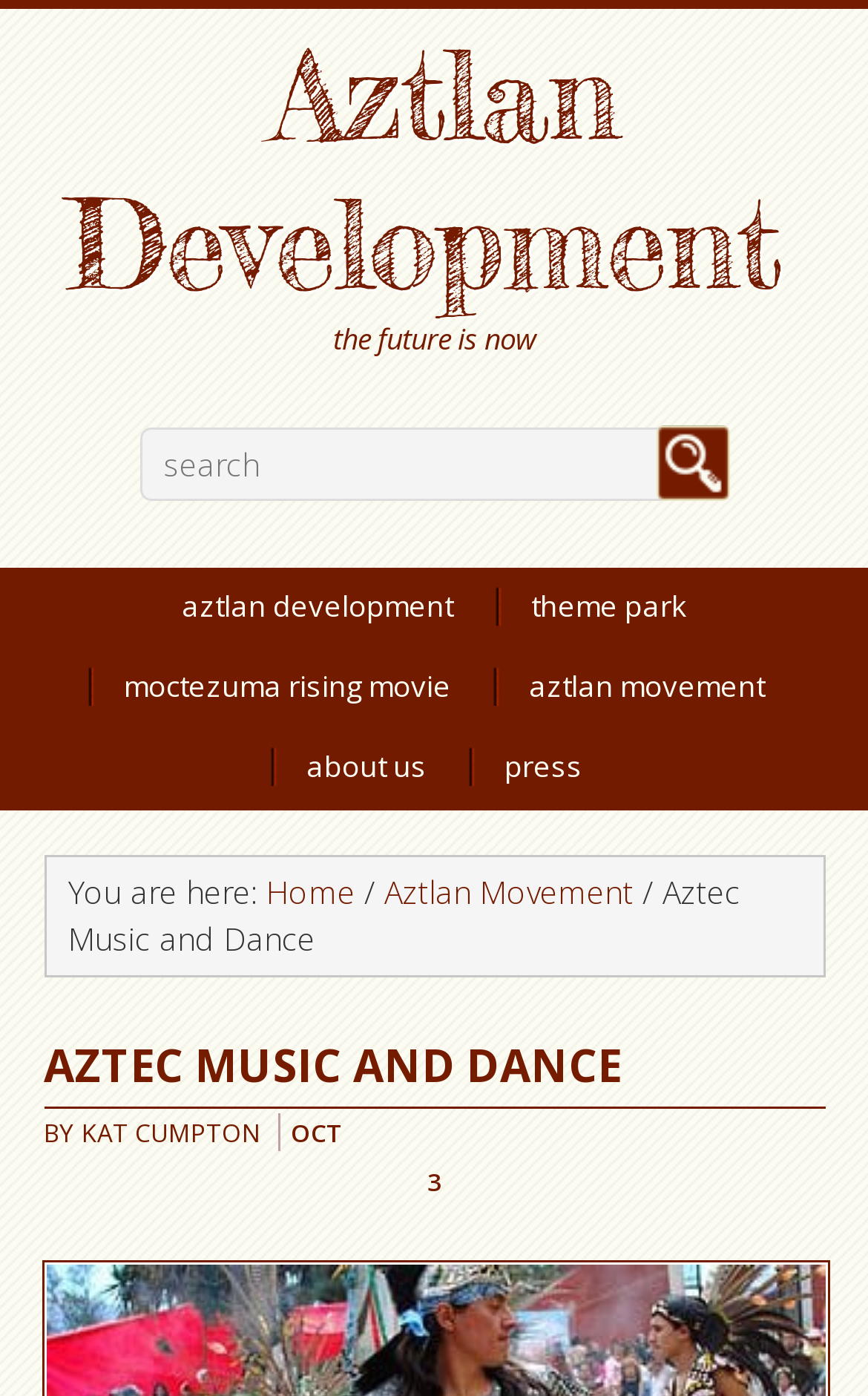Answer the following query concisely with a single word or phrase:
What month is mentioned in the time element?

OCT